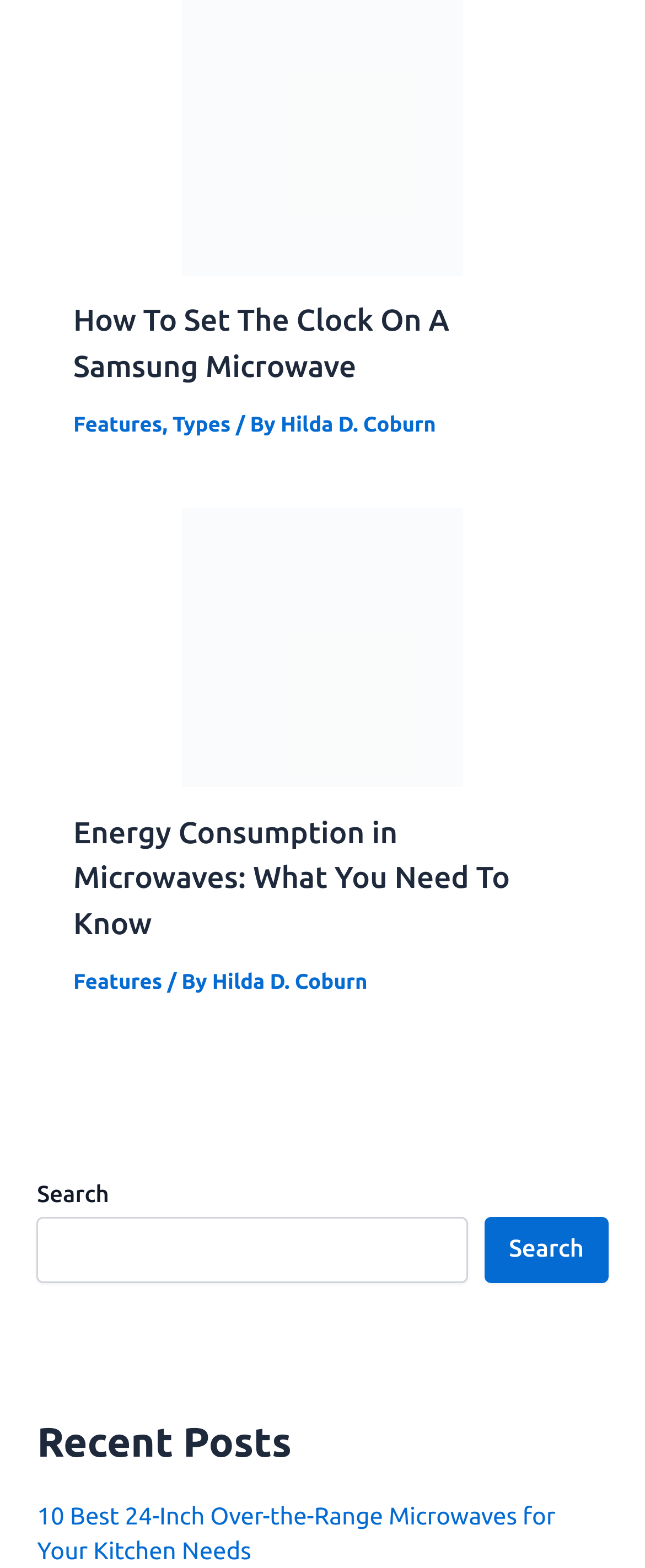Given the element description: "Features", predict the bounding box coordinates of the UI element it refers to, using four float numbers between 0 and 1, i.e., [left, top, right, bottom].

[0.114, 0.264, 0.252, 0.278]